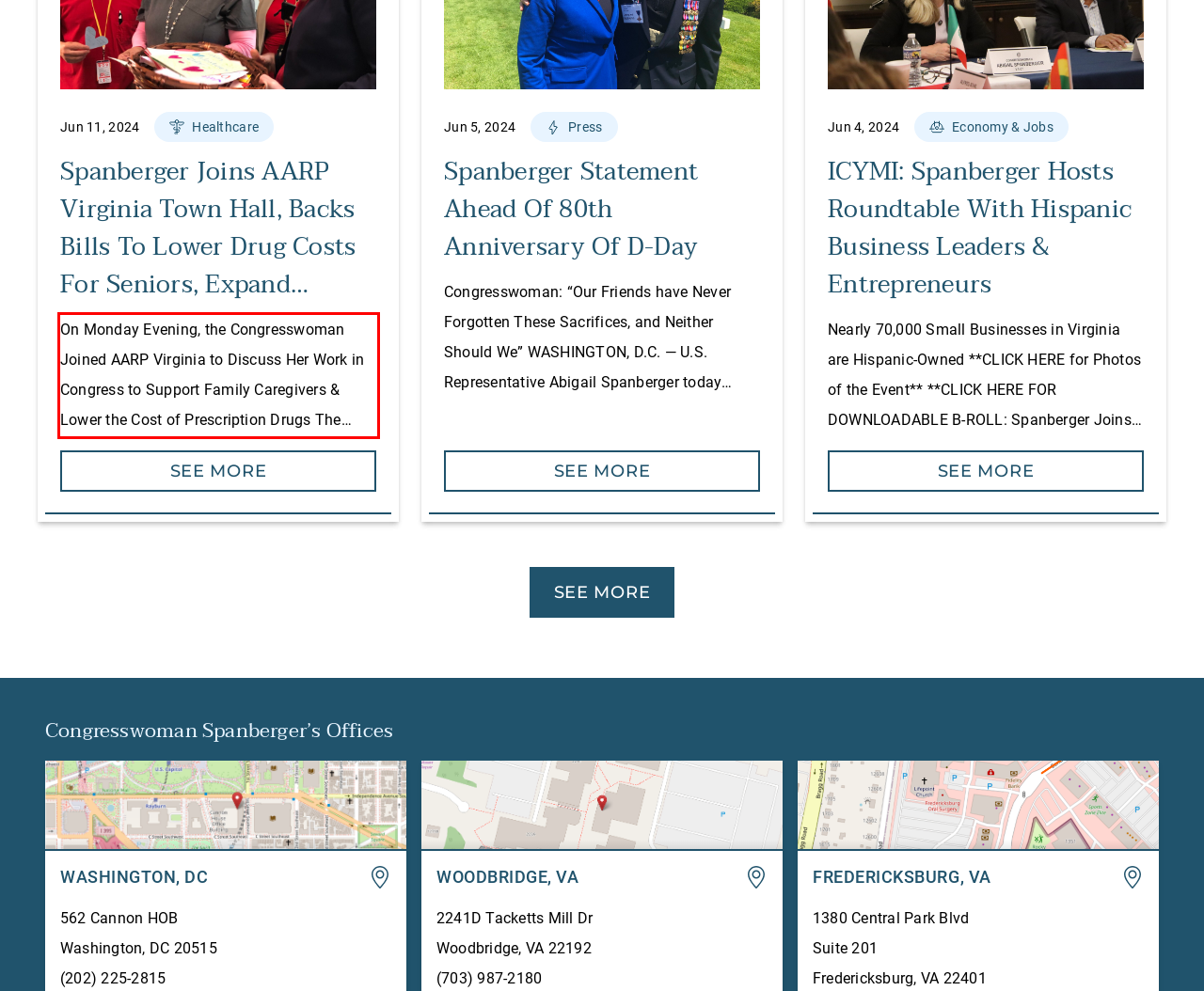Analyze the screenshot of a webpage where a red rectangle is bounding a UI element. Extract and generate the text content within this red bounding box.

On Monday Evening, the Congresswoman Joined AARP Virginia to Discuss Her Work in Congress to Support Family Caregivers & Lower the Cost of Prescription Drugs The Congresswoman Also Backed Four Bills Requiring Medicare to Cover Dental, Vision, & Hearing Services; Disincentivize Pharmacy Benefit Managers (PBMs) From Raising Drug Prices for Beneficiaries; Support Caregivers; Improve Coordination […]